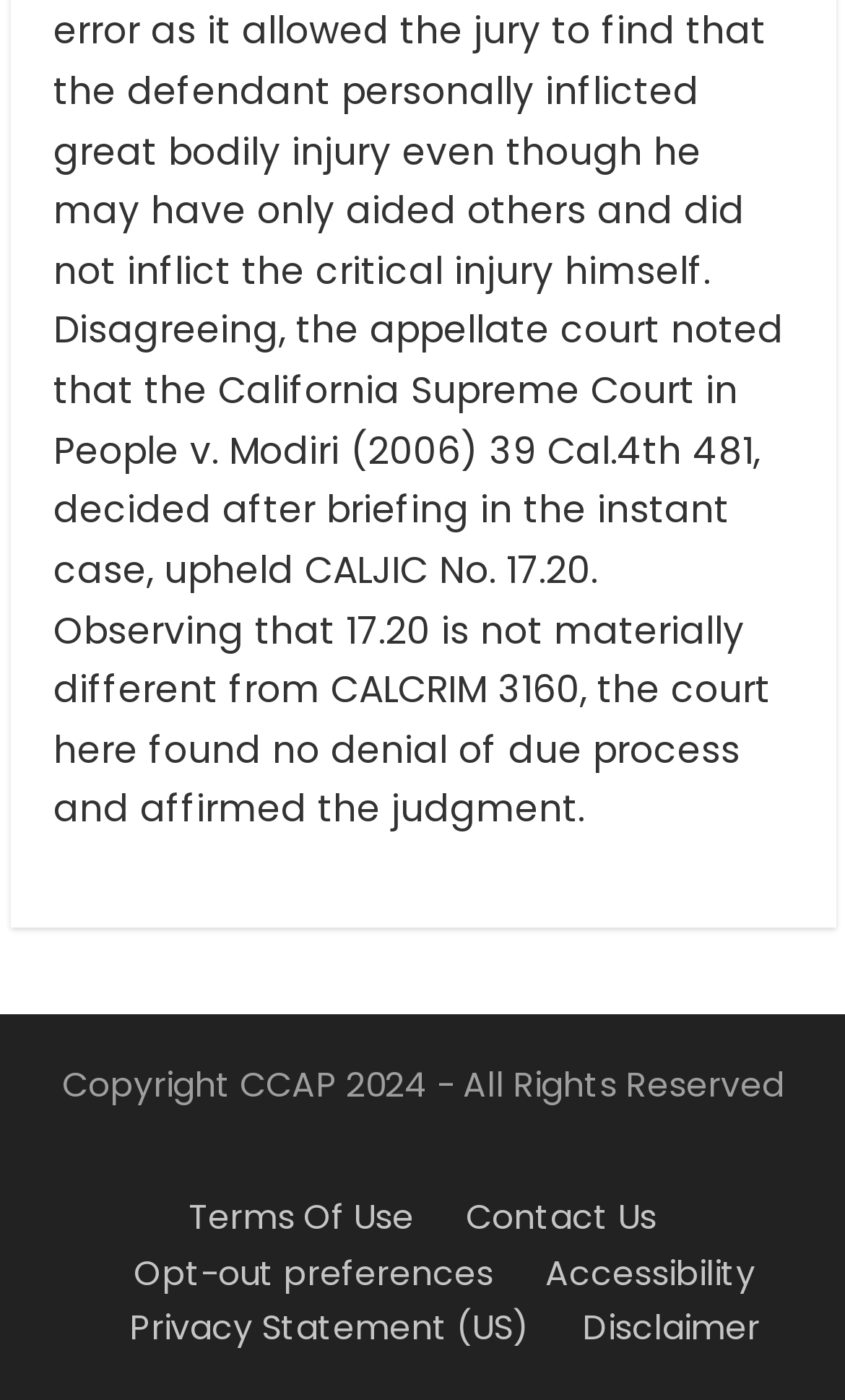Please find the bounding box for the UI element described by: "Contact Us".

[0.551, 0.853, 0.777, 0.886]